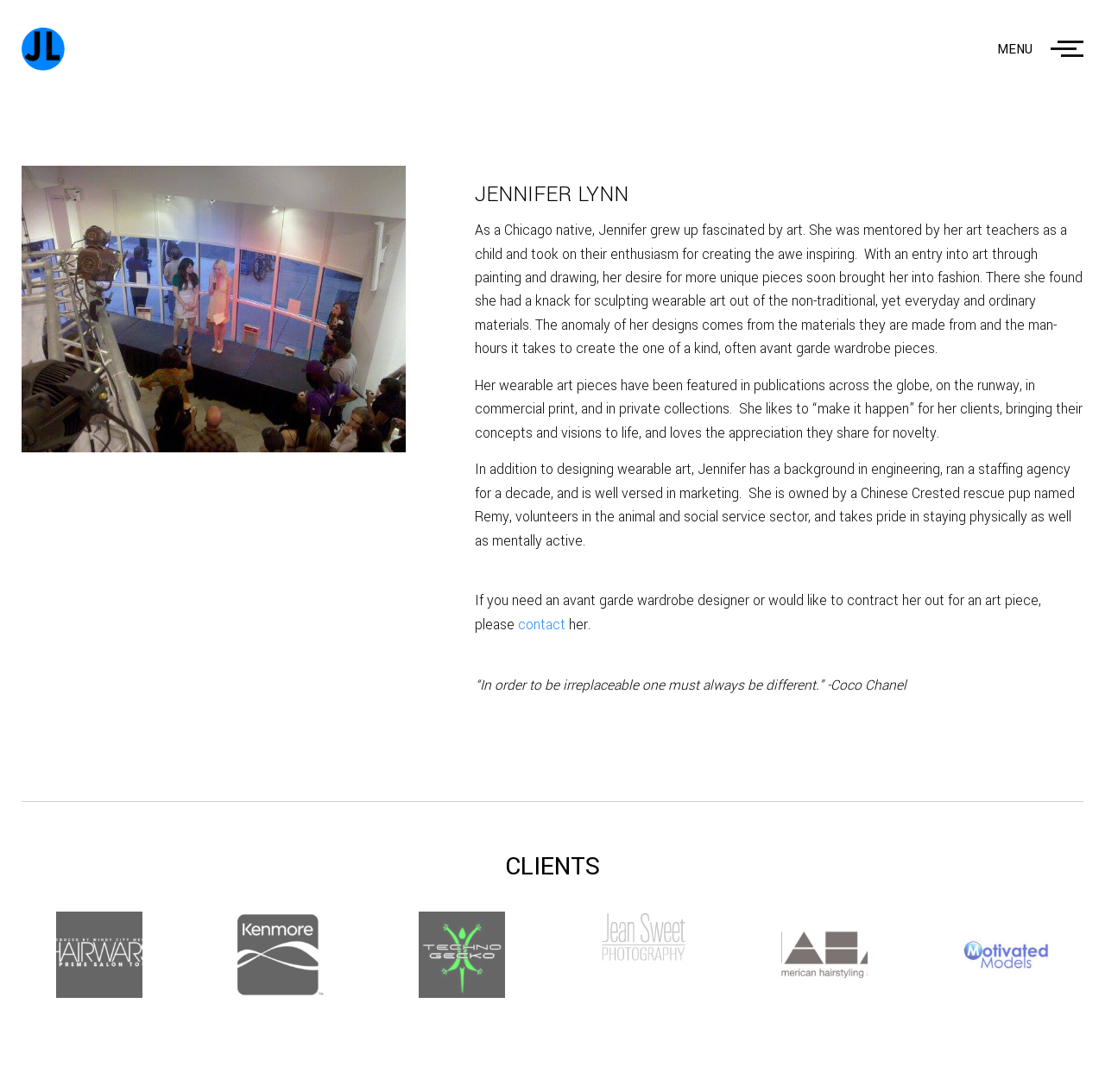Please respond to the question using a single word or phrase:
What type of projects does Jennifer Lynn work on?

Print, editorial, runway, hair, video projects